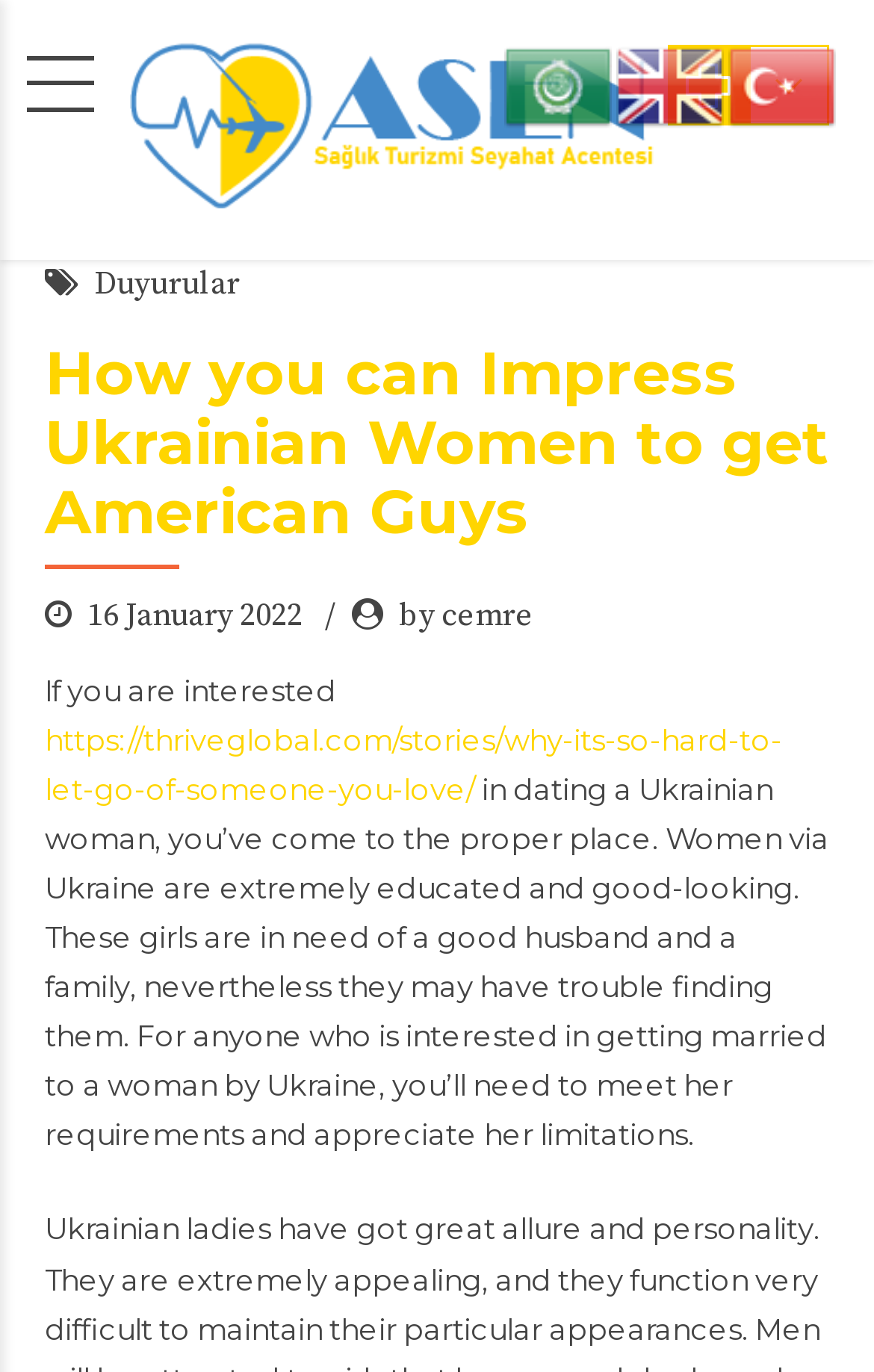Provide the bounding box coordinates of the HTML element described by the text: "menu trigger". The coordinates should be in the format [left, top, right, bottom] with values between 0 and 1.

[0.031, 0.04, 0.108, 0.081]